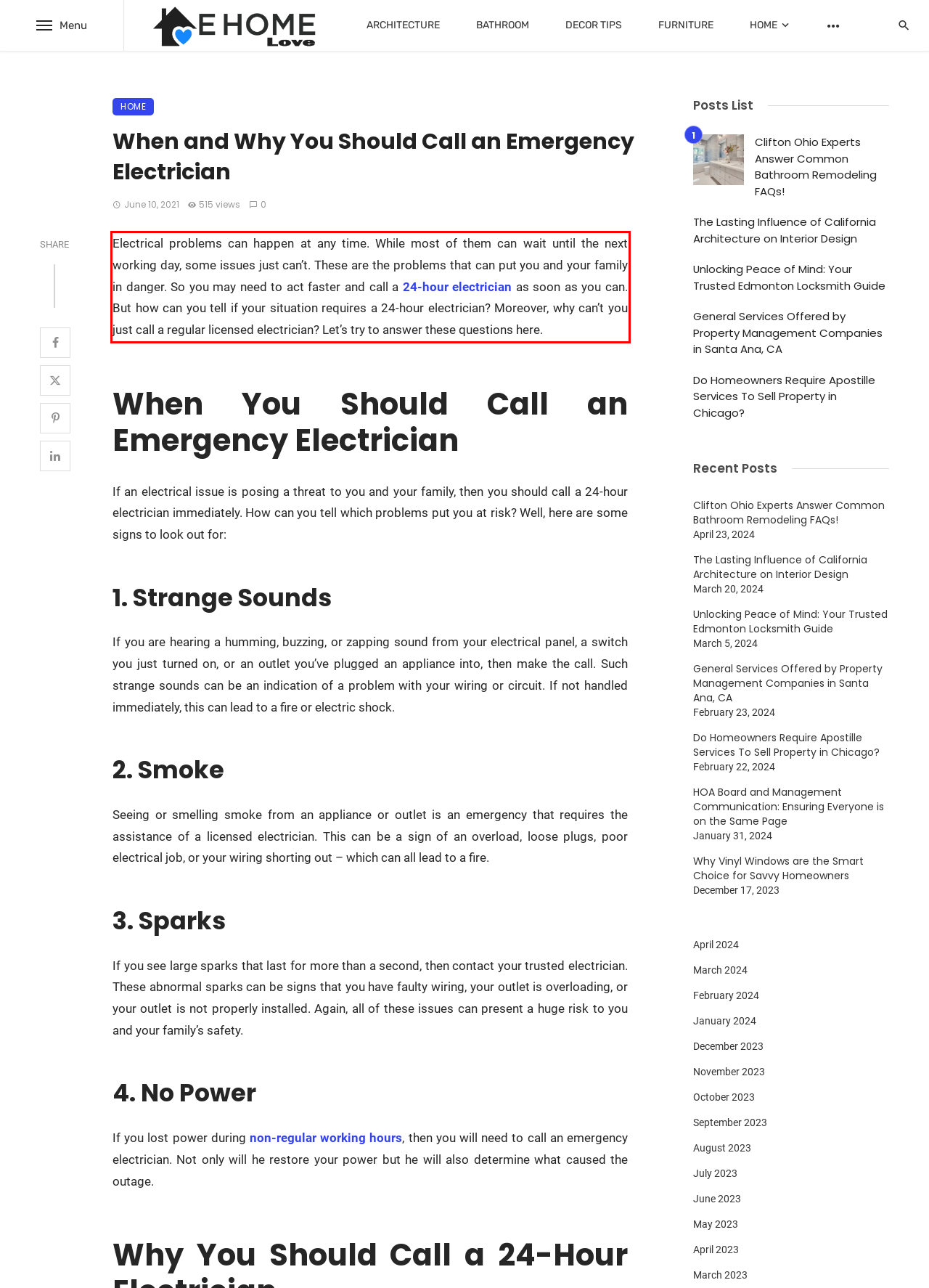You are given a screenshot showing a webpage with a red bounding box. Perform OCR to capture the text within the red bounding box.

Electrical problems can happen at any time. While most of them can wait until the next working day, some issues just can’t. These are the problems that can put you and your family in danger. So you may need to act faster and call a 24-hour electrician as soon as you can. But how can you tell if your situation requires a 24-hour electrician? Moreover, why can’t you just call a regular licensed electrician? Let’s try to answer these questions here.